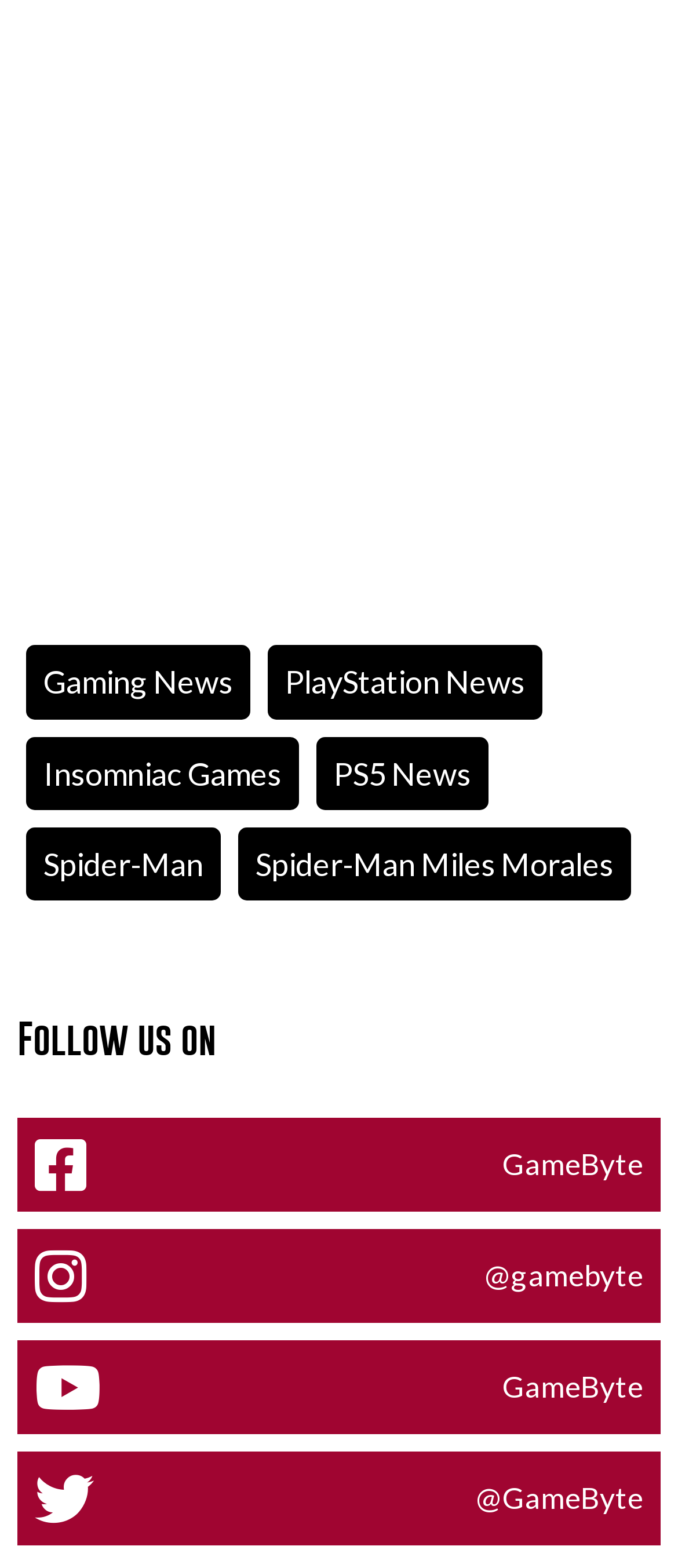Specify the bounding box coordinates for the region that must be clicked to perform the given instruction: "Click on Gaming News".

[0.038, 0.412, 0.369, 0.459]